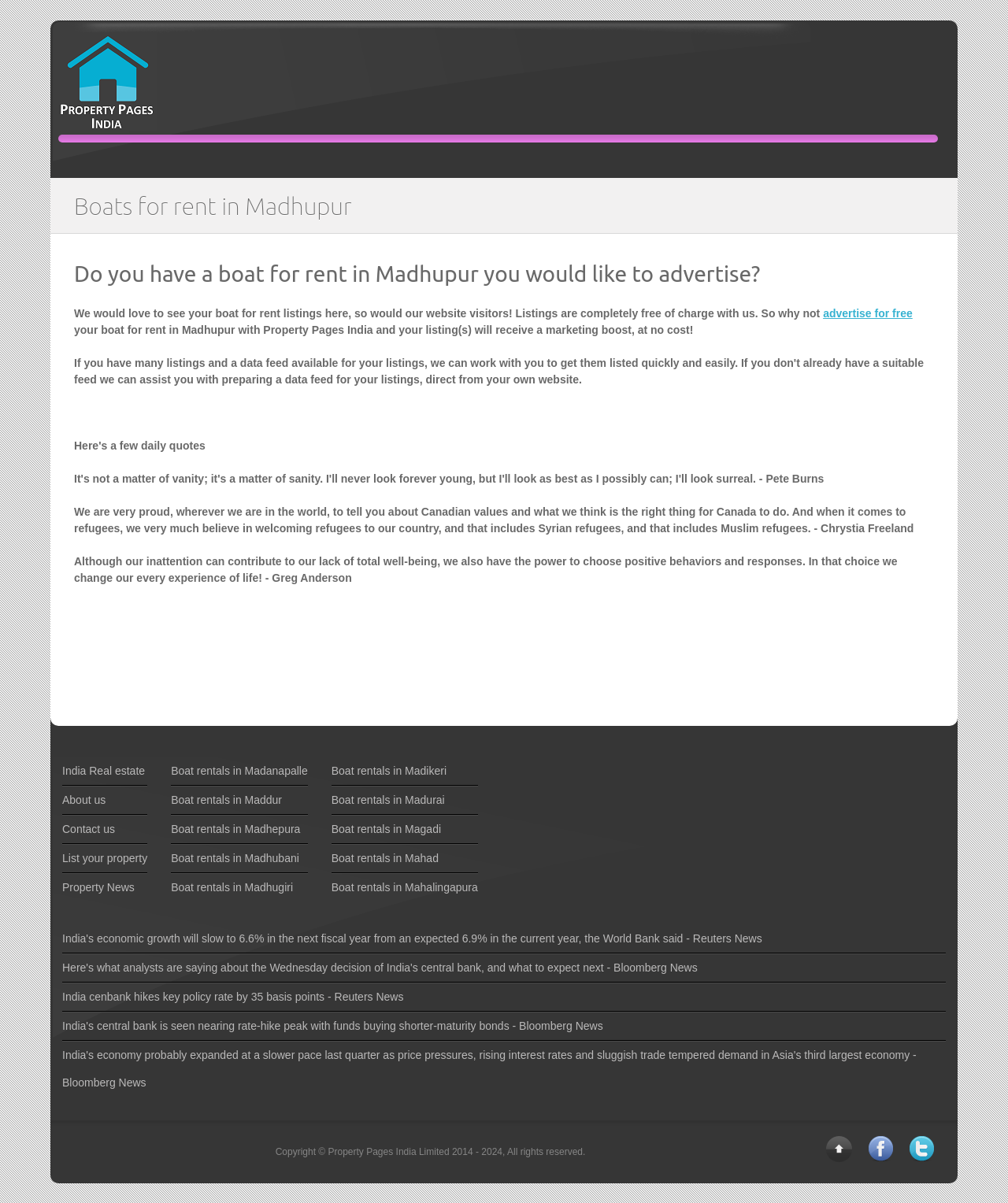Bounding box coordinates are specified in the format (top-left x, top-left y, bottom-right x, bottom-right y). All values are floating point numbers bounded between 0 and 1. Please provide the bounding box coordinate of the region this sentence describes: advertise for free

[0.817, 0.255, 0.905, 0.266]